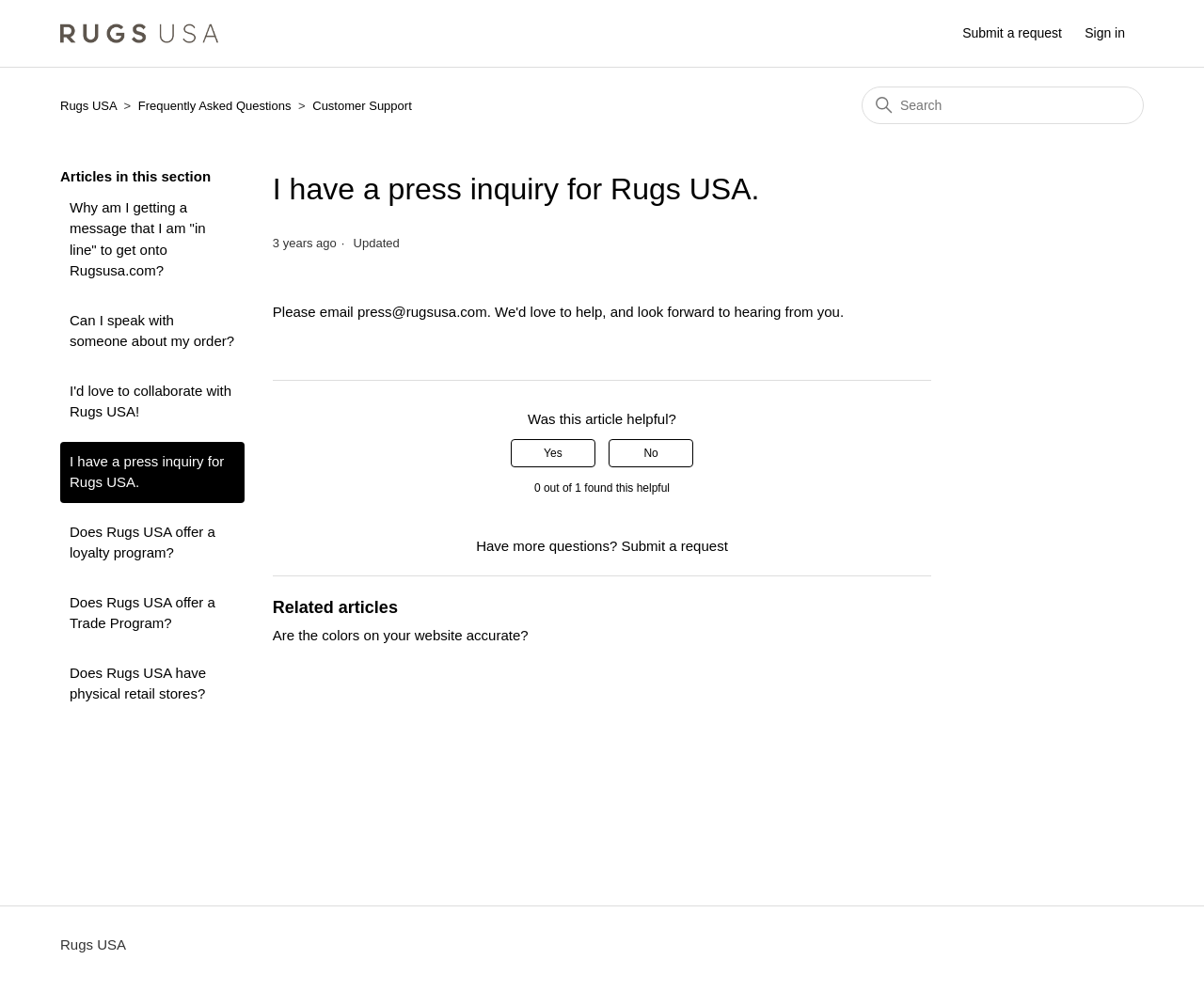Please determine the bounding box coordinates of the clickable area required to carry out the following instruction: "Search for something". The coordinates must be four float numbers between 0 and 1, represented as [left, top, right, bottom].

[0.716, 0.086, 0.95, 0.123]